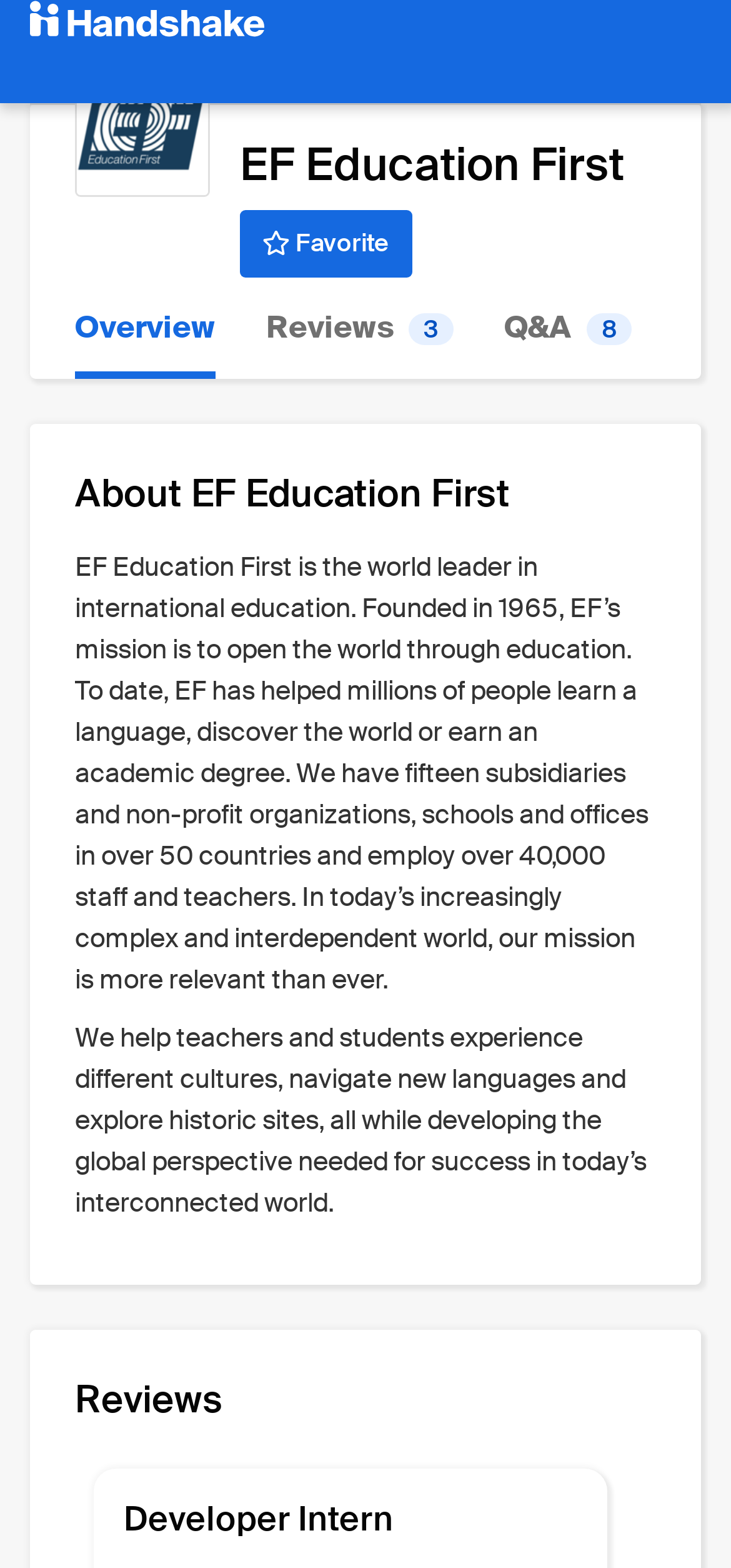Answer the question below in one word or phrase:
What is the mission of EF Education First?

Open the world through education